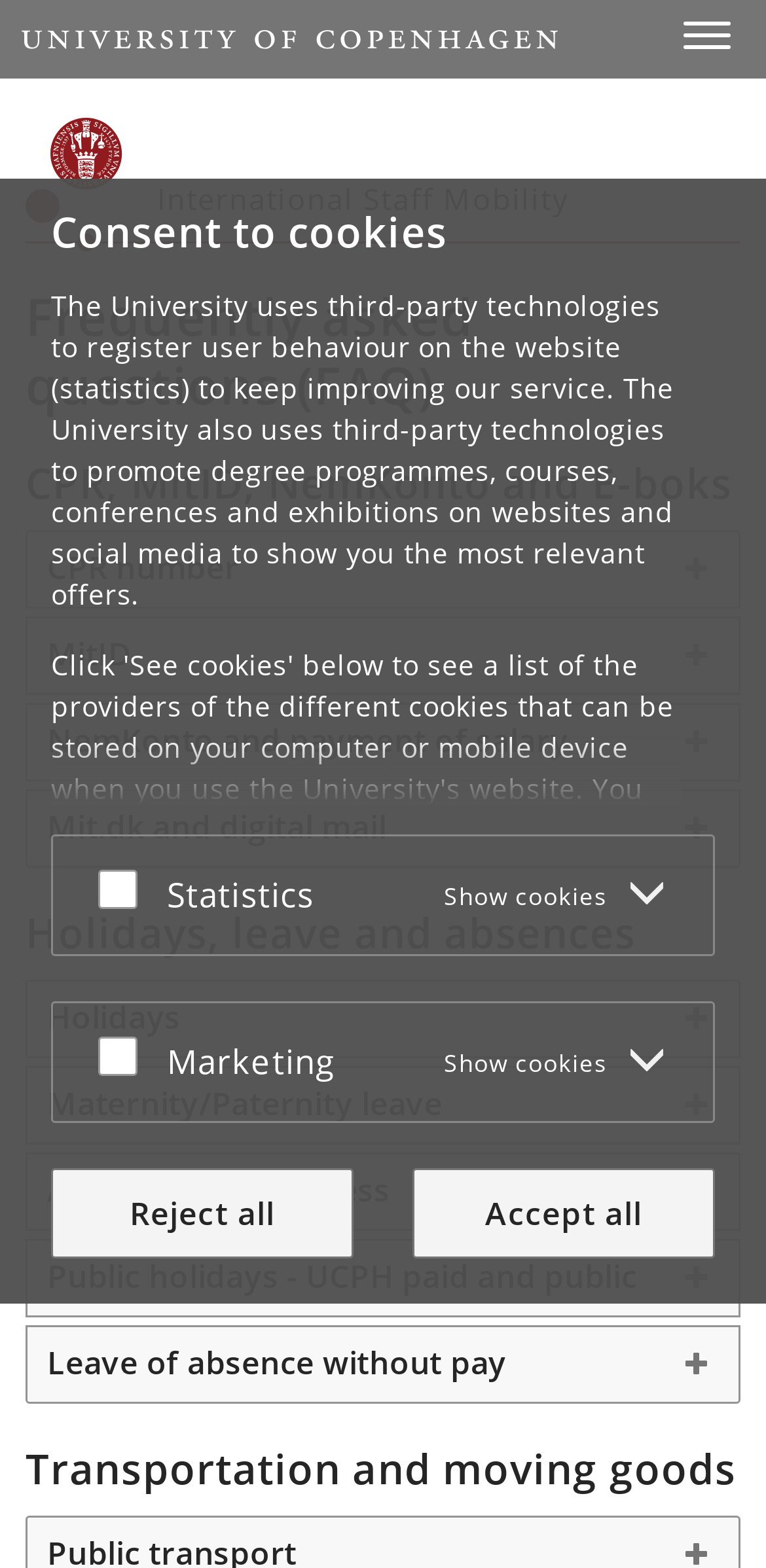Using the elements shown in the image, answer the question comprehensively: How many sections are available under 'Holidays, leave and absences'?

I counted the number of sections under the heading 'Holidays, leave and absences' and found 5 sections: 'Holidays', 'Maternity/Paternity leave', 'Absence due to illness', 'Public holidays - UCPH paid and public', and 'Leave of absence without pay'.